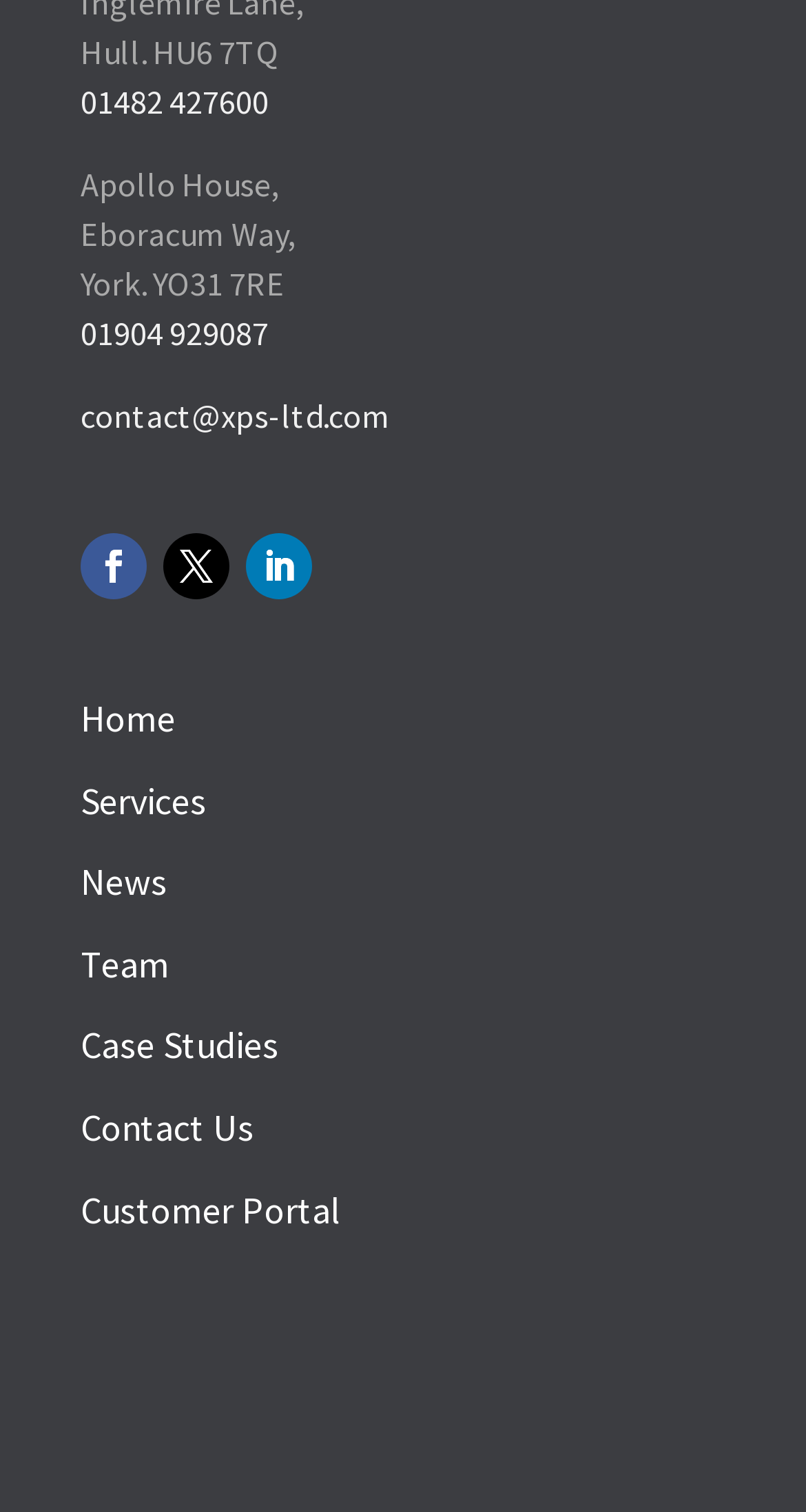Respond with a single word or phrase:
How many social media links are there?

3